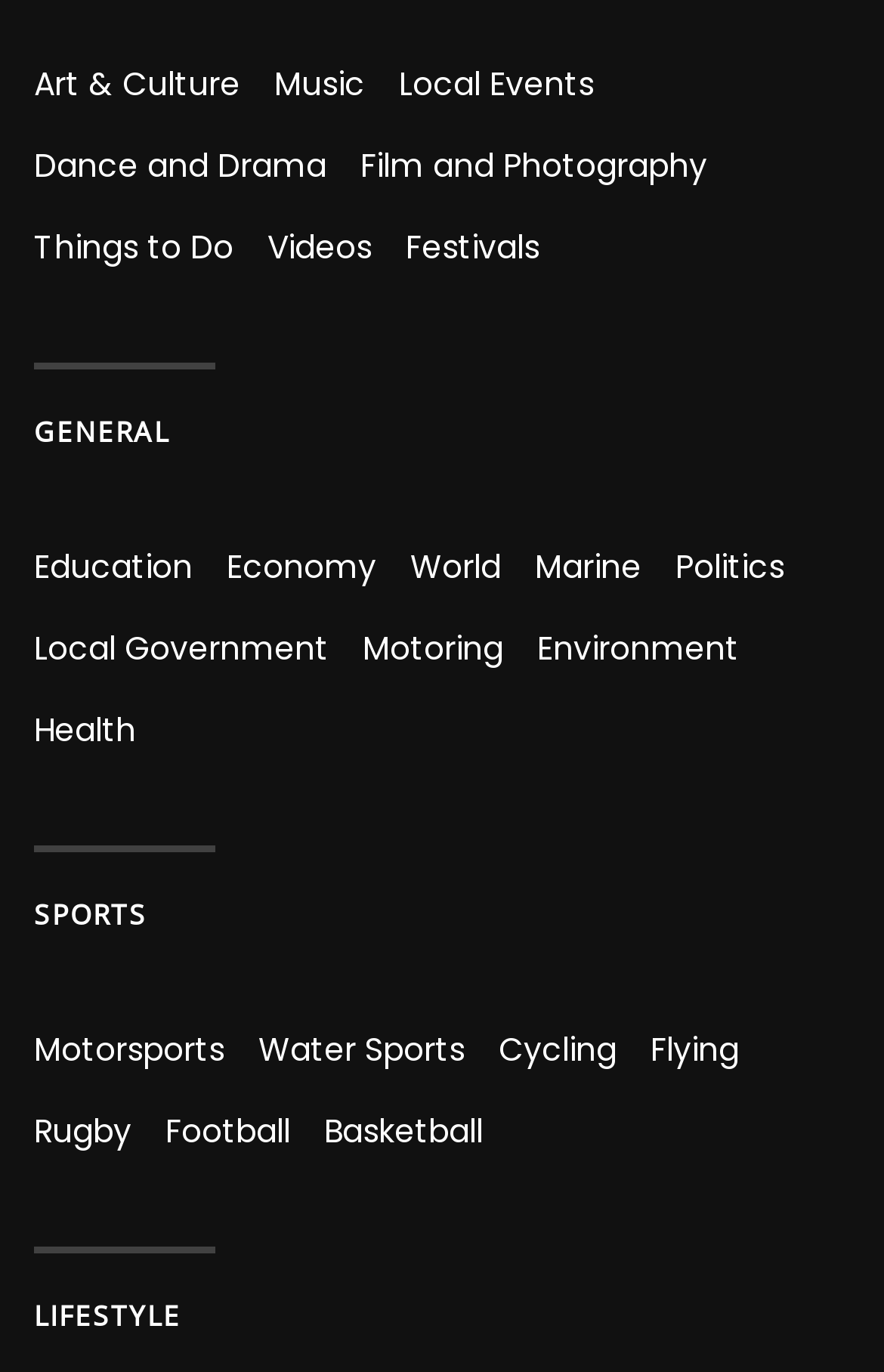What is the last category under 'SPORTS'?
Based on the image, give a concise answer in the form of a single word or short phrase.

Football